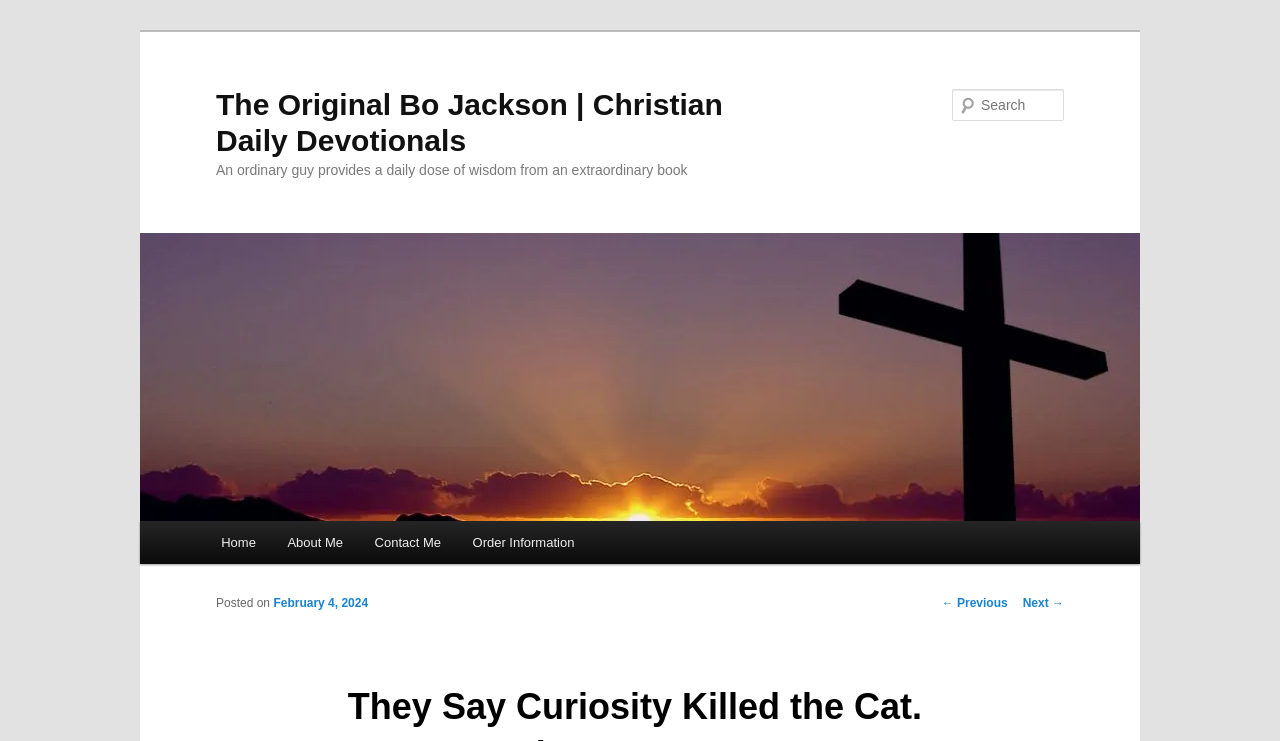Identify the bounding box coordinates for the UI element described as: "Create your app". The coordinates should be provided as four floats between 0 and 1: [left, top, right, bottom].

None